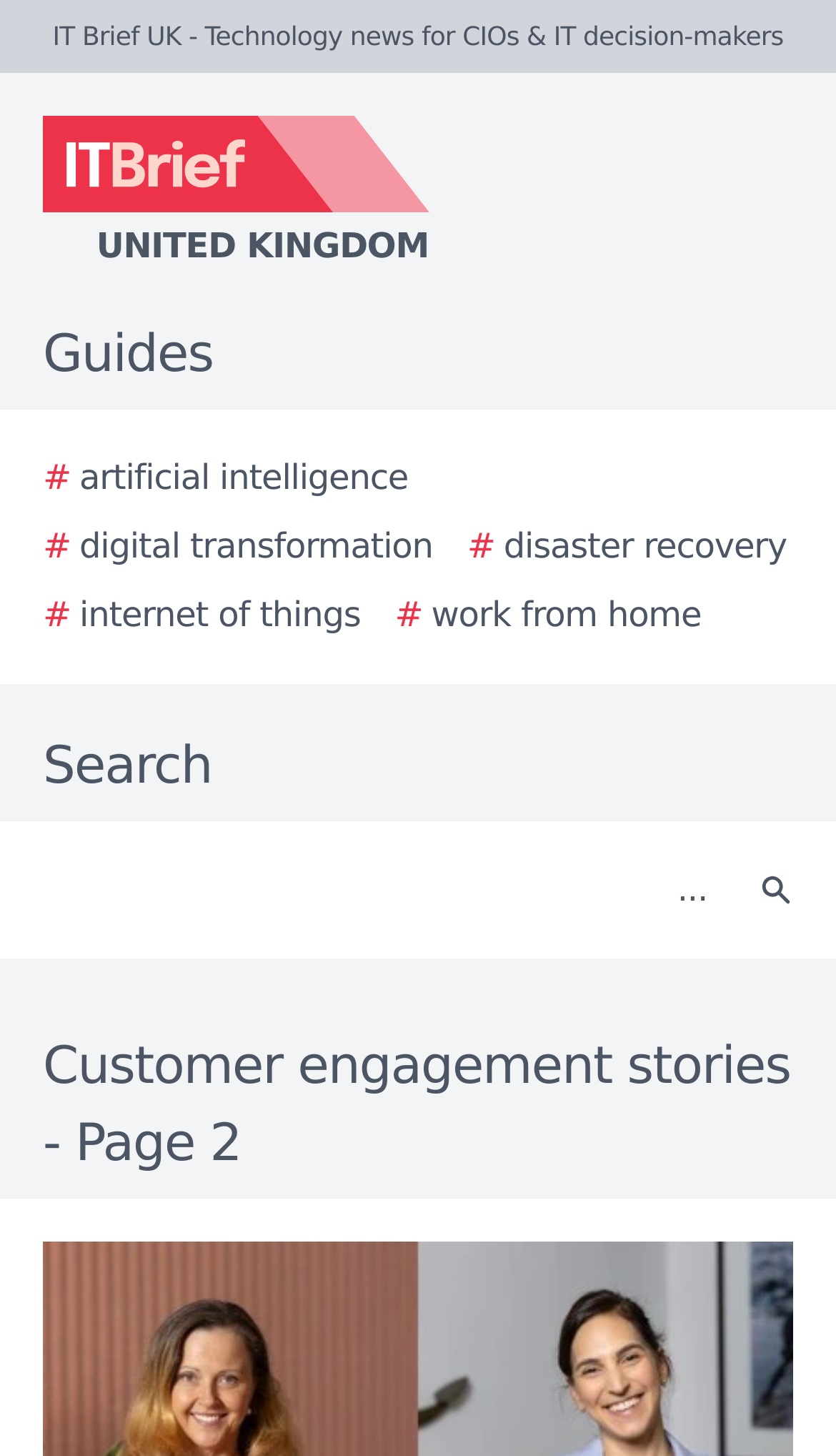Detail the features and information presented on the webpage.

The webpage is dedicated to IT decision-makers at enterprise, corporate, and government organizations throughout the UK. At the top-left corner, there is a logo of IT Brief UK, accompanied by a link to the homepage. Next to the logo, there is a heading that reads "IT Brief UK - Technology news for CIOs & IT decision-makers".

Below the logo, there are five links categorized under "Guides", which are "artificial intelligence", "digital transformation", "disaster recovery", "internet of things", and "work from home". These links are arranged horizontally, with the first three links on the left side and the last two links on the right side.

On the top-right corner, there is a search bar with a label "Search" and a search button. The search bar is a text box where users can input their search queries. The search button is located to the right of the text box and contains a small icon.

The main content of the webpage is headed by a title "Customer engagement stories - Page 2", which is a heading that spans the entire width of the page.